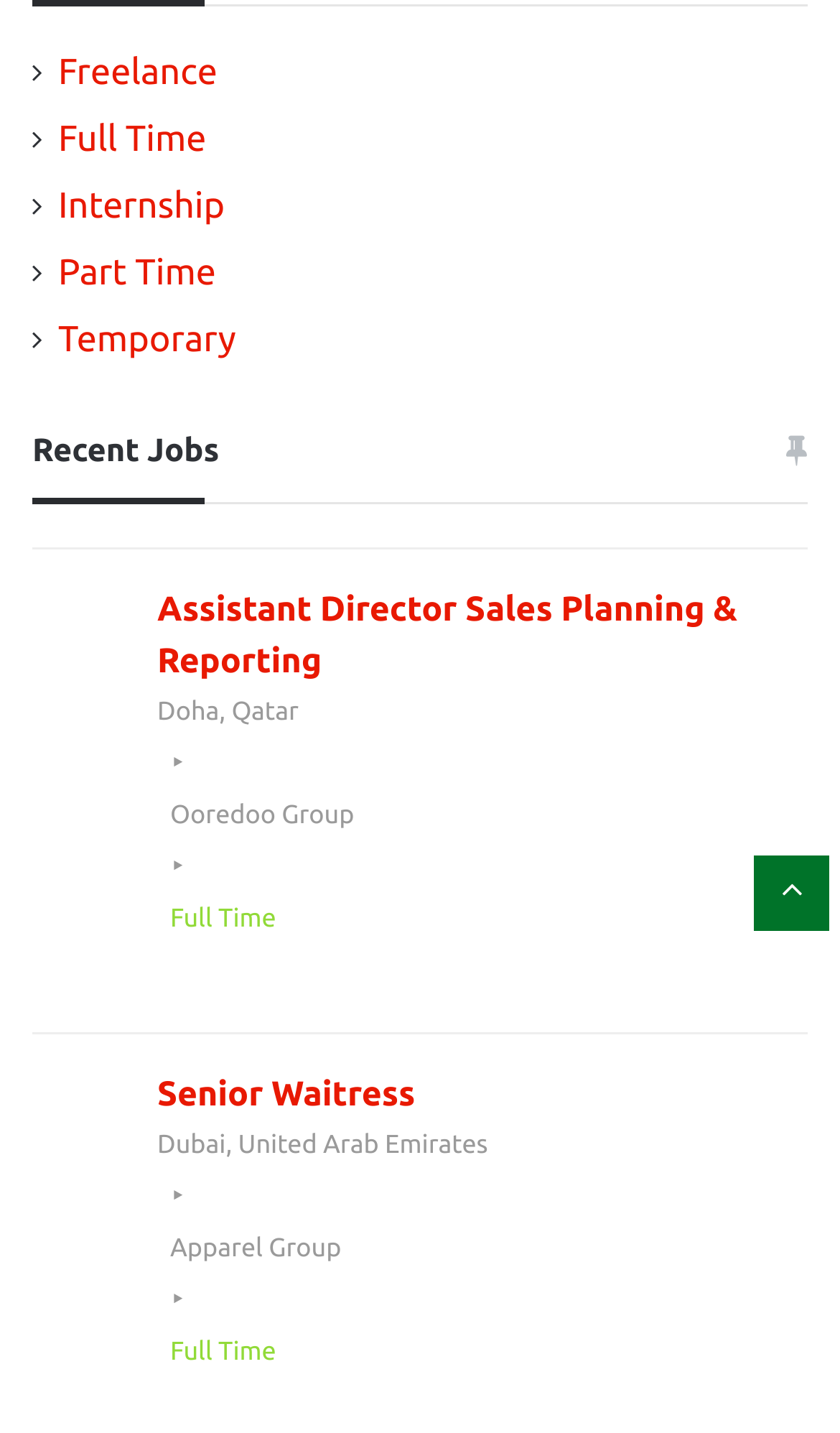Calculate the bounding box coordinates of the UI element given the description: "Back to top button".

[0.897, 0.597, 0.987, 0.65]